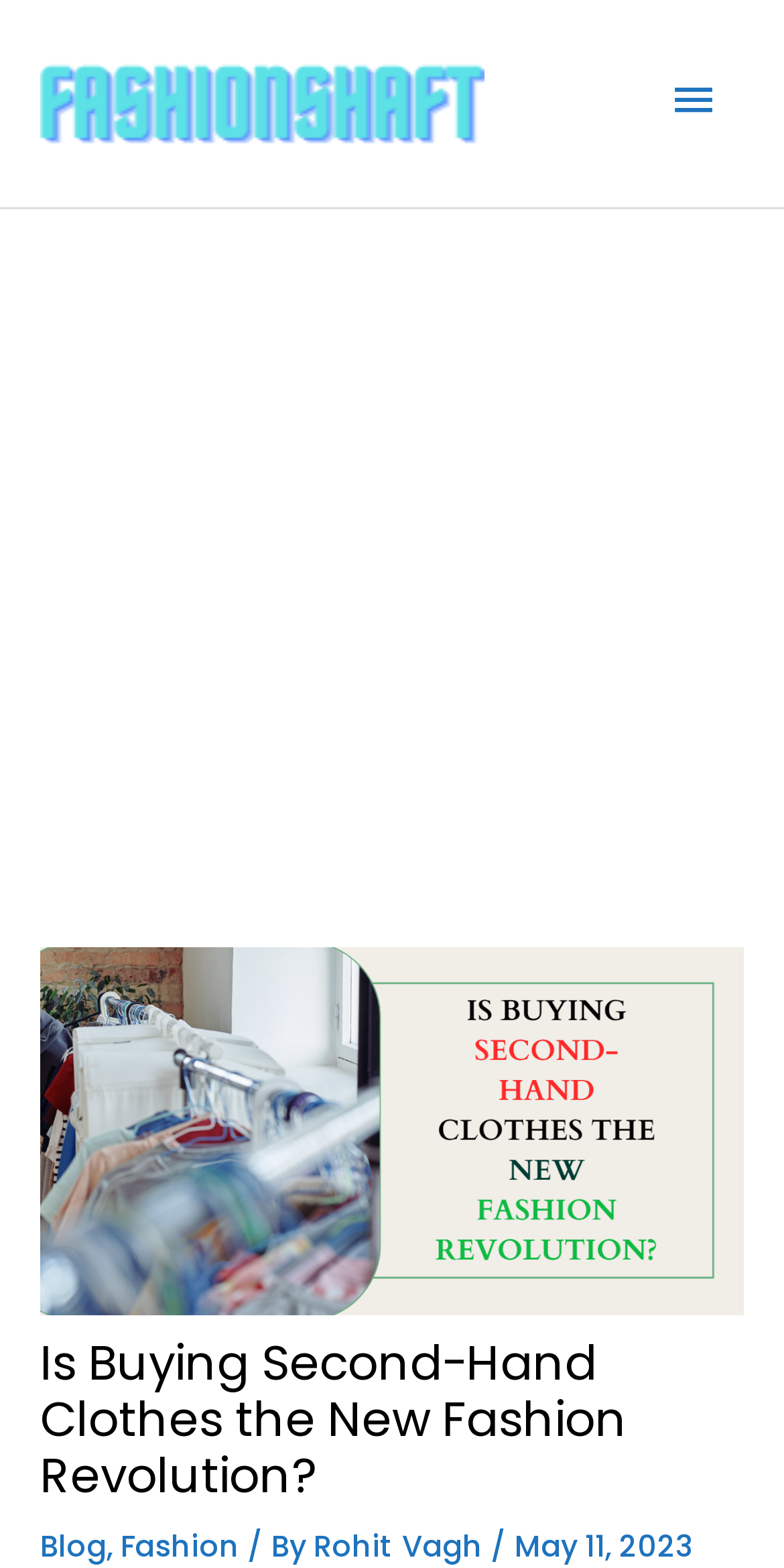Can you look at the image and give a comprehensive answer to the question:
When was the blog post published?

The publication date of the blog post can be determined by looking at the text at the bottom of the page. The text 'May 11, 2023' is present, which suggests that the blog post was published on May 11, 2023.